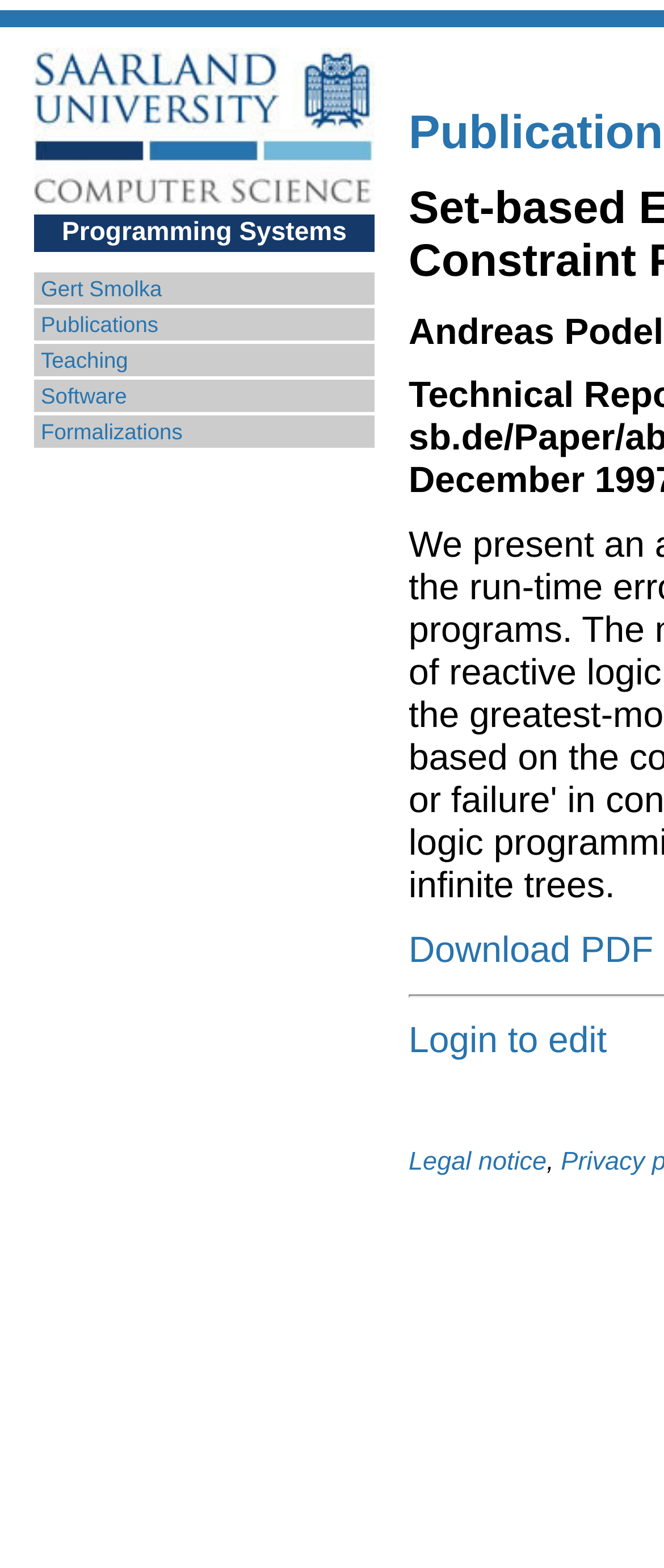What is the name of the person associated with the publication?
Please provide a comprehensive and detailed answer to the question.

I looked at the links in the middle section of the webpage and found a link that says 'Gert Smolka', which I assume is the name of the person associated with the publication.